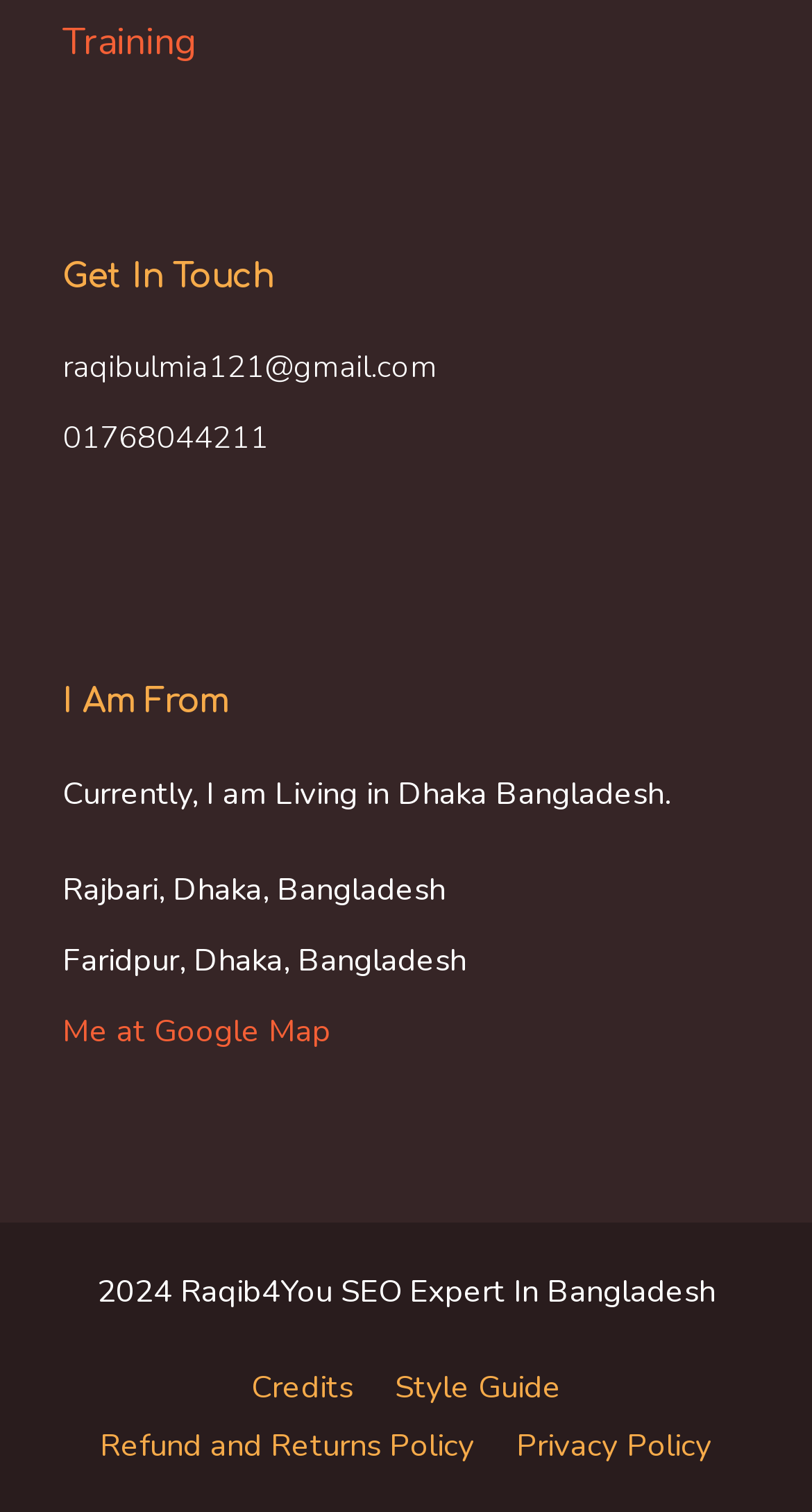Determine the bounding box coordinates of the clickable element necessary to fulfill the instruction: "Click on Training". Provide the coordinates as four float numbers within the 0 to 1 range, i.e., [left, top, right, bottom].

[0.077, 0.011, 0.244, 0.044]